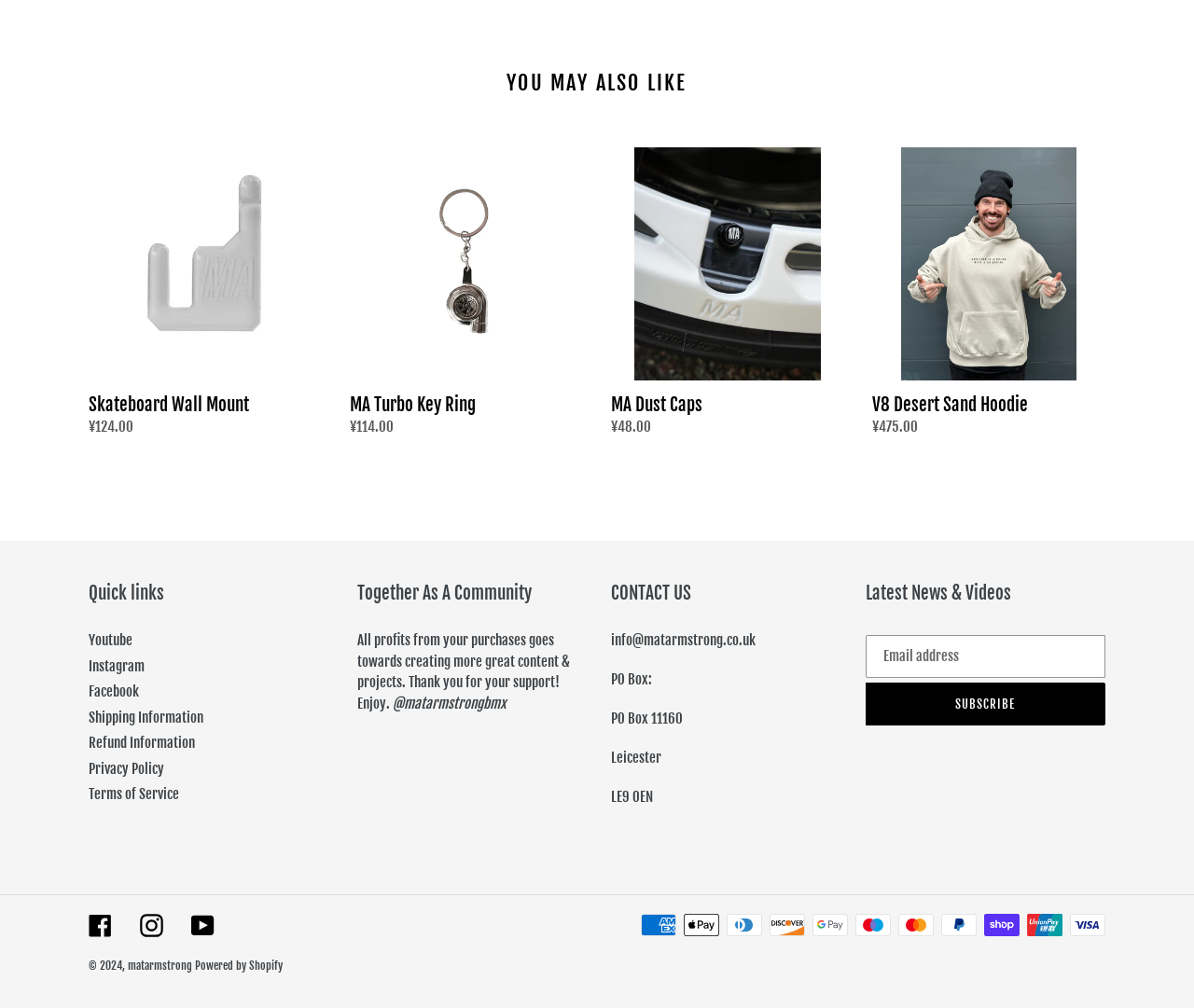Please identify the bounding box coordinates of the area that needs to be clicked to follow this instruction: "Subscribe to the newsletter".

[0.725, 0.677, 0.926, 0.72]